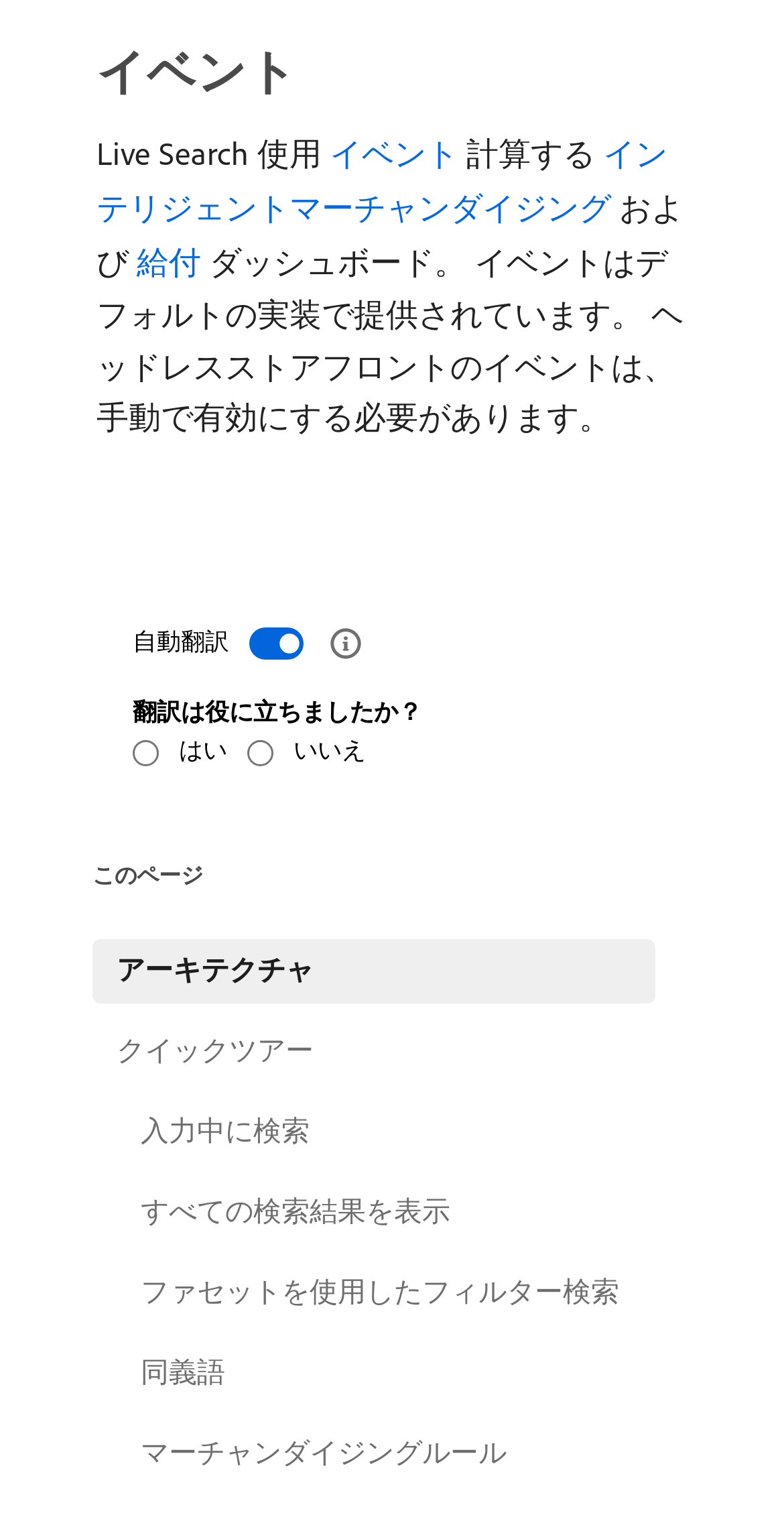Predict the bounding box for the UI component with the following description: "parent_node: いいえ name="helpful-translation" value="no"".

[0.315, 0.486, 0.349, 0.503]